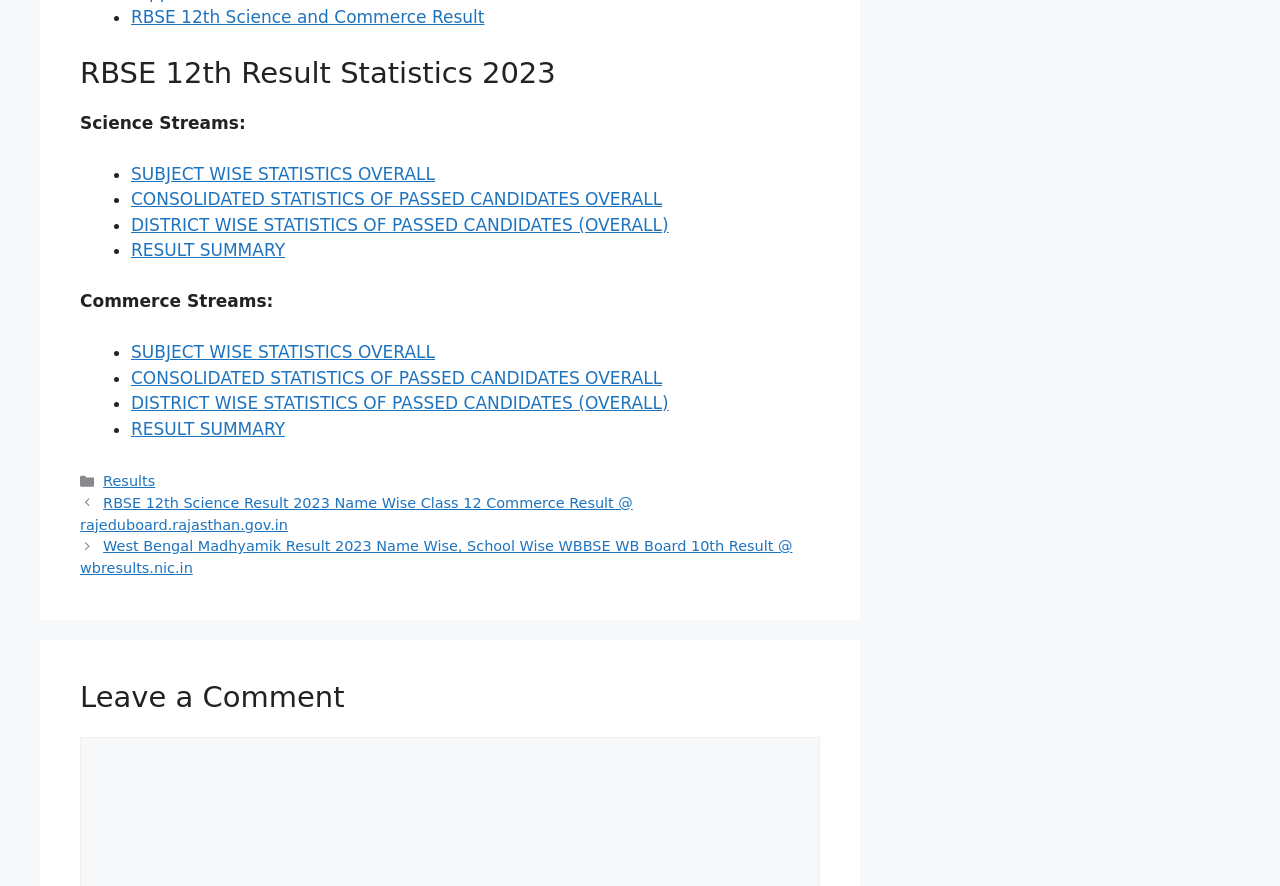Predict the bounding box of the UI element based on this description: "Results".

[0.081, 0.534, 0.121, 0.552]